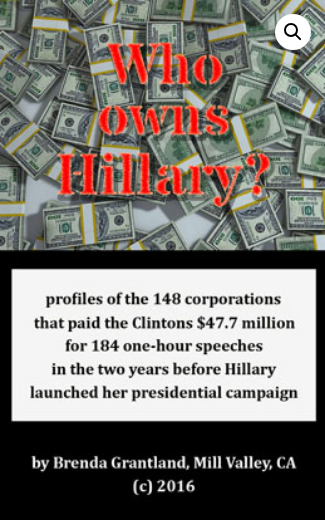Where is the author of the book located?
Give a one-word or short-phrase answer derived from the screenshot.

Mill Valley, CA